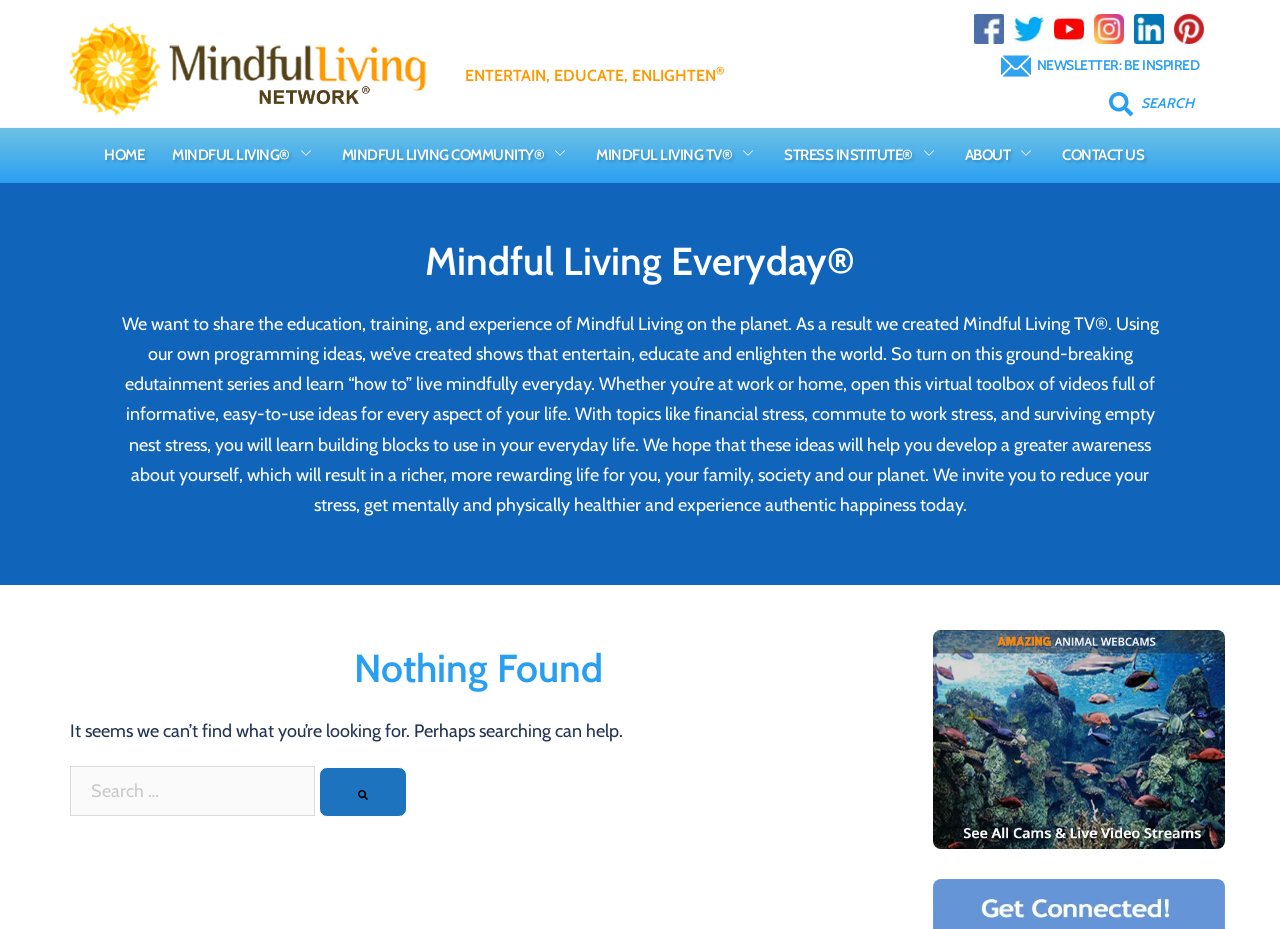Give a comprehensive overview of the webpage, including key elements.

The webpage is titled "Mindful Living Everyday Archives - Newmln2" and features a prominent logo at the top left corner with the text "Newmln2" and an image. Below the logo, there is a tagline "ENTERTAIN, EDUCATE, ENLIGHTEN" with a superscript "®" symbol. 

On the top right corner, there are social media links to Facebook, Twitter, Youtube, Instagram, and Linkedin, each accompanied by a small icon. Next to these links, there is a newsletter subscription section with the text "NEWSLETTER: BE INSPIRED" and a search bar with a magnifying glass icon.

The main navigation menu is located below the top section, with links to "HOME", "MINDFUL LIVING", "MINDFUL LIVING COMMUNITY", "MINDFUL LIVING TV", "STRESS INSTITUTE", "ABOUT", and "CONTACT US". Each link has a small icon next to it.

The main content area has a heading "Mindful Living Everyday" followed by a lengthy paragraph describing the purpose and benefits of Mindful Living TV. The text explains that the platform aims to share education, training, and experience on mindful living, and provides shows that entertain, educate, and enlighten the audience.

Below the main content area, there is a section with a heading "Nothing Found" and a search bar, suggesting that the user may have searched for something that is not available on the website. The search bar has a placeholder text "Search…" and a magnifying glass icon.

On the right side of the page, there is a large image or figure that takes up most of the space.